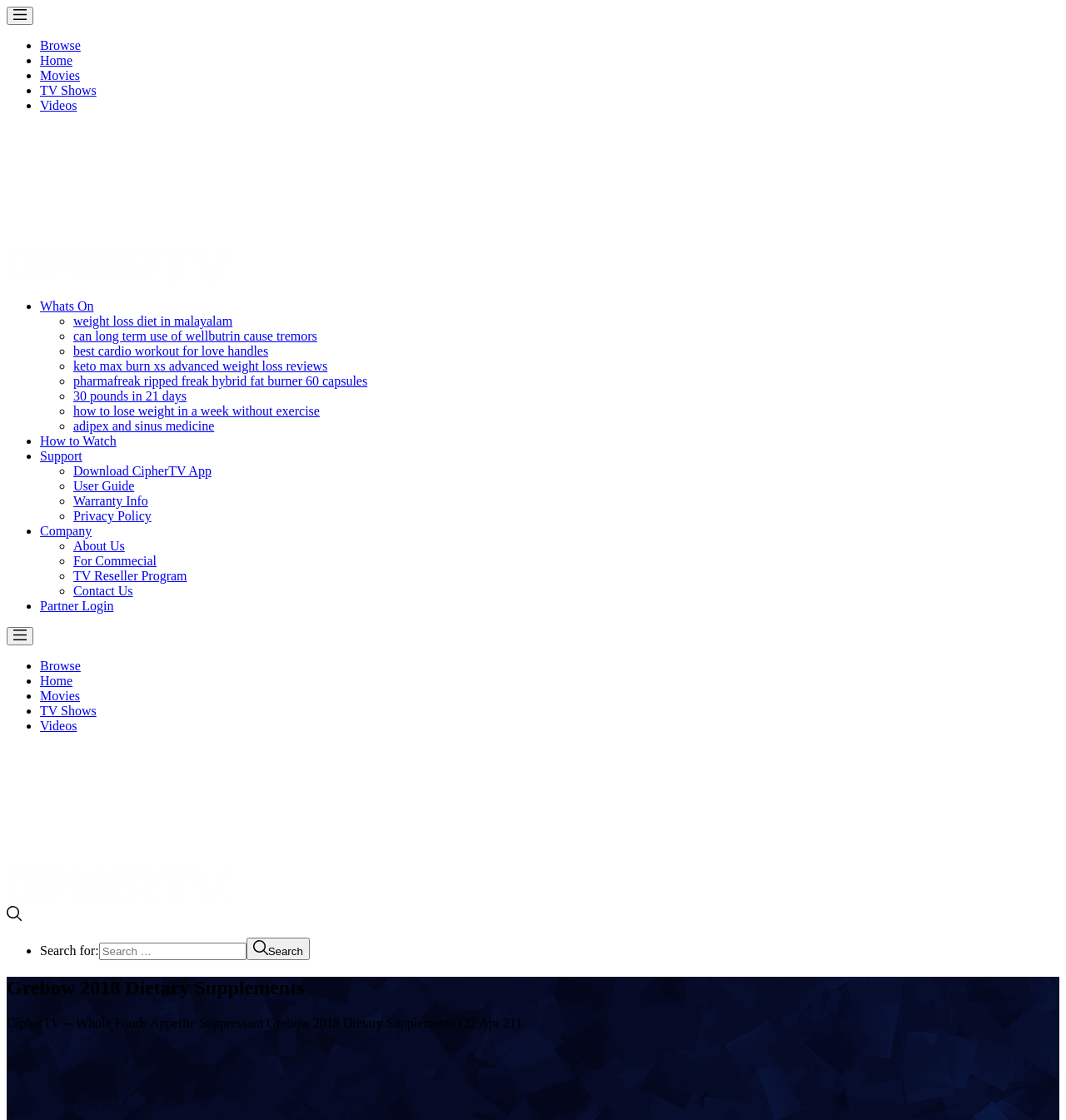How many links are there under 'TV Reseller Program'?
Look at the webpage screenshot and answer the question with a detailed explanation.

There are no links under 'TV Reseller Program' as it is a standalone link and does not have any sub-links or child elements.